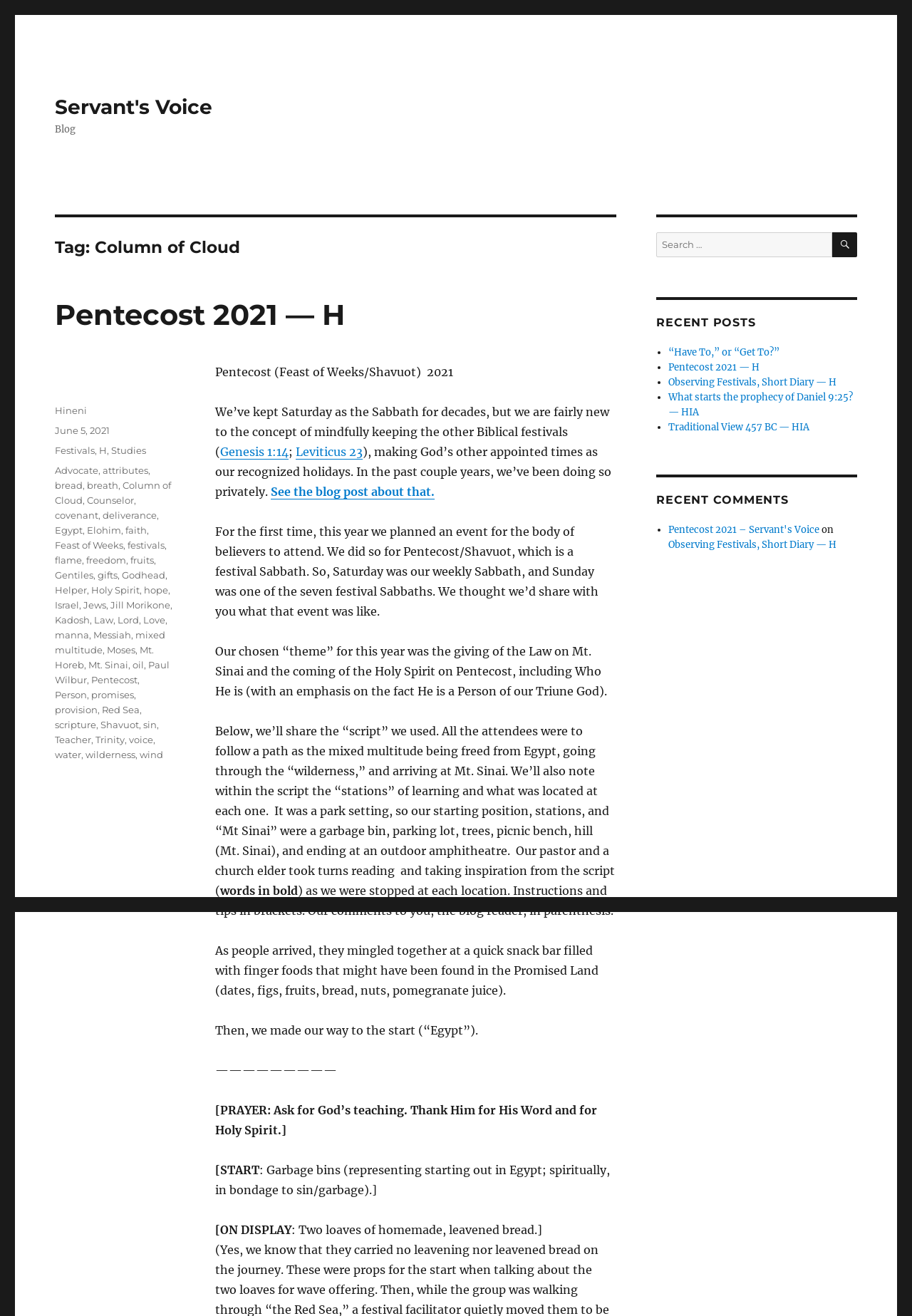What is the theme of the event described in the blog post? Observe the screenshot and provide a one-word or short phrase answer.

The giving of the Law on Mt. Sinai and the coming of the Holy Spirit on Pentecost